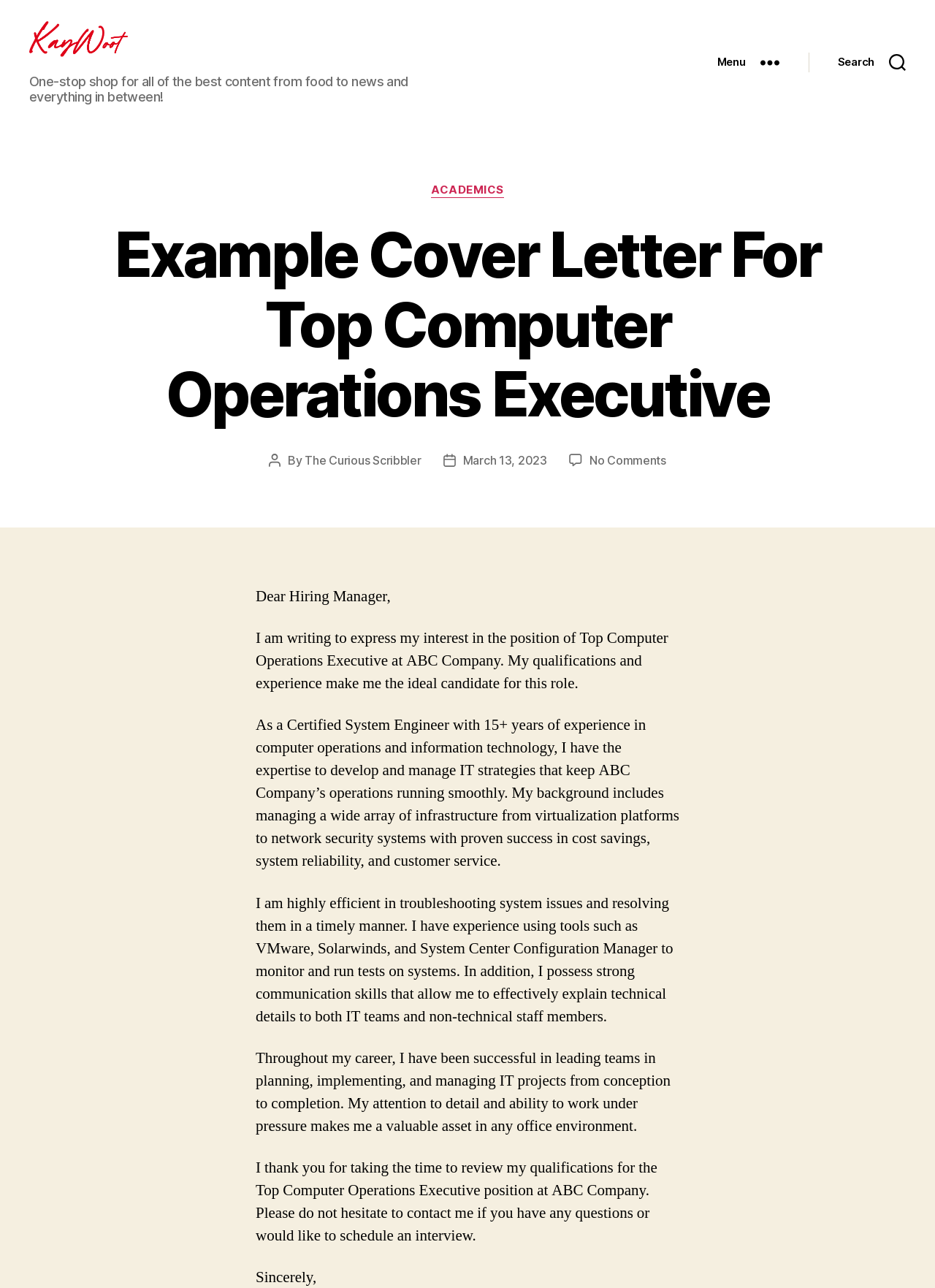Provide a thorough description of this webpage.

The webpage appears to be a blog post or an article with a cover letter sample for a Top Computer Operations Executive position at ABC Company. At the top left corner, there is a link to "Kaywoot.com" accompanied by an image. Below this, there is a static text describing the website as a "one-stop shop for all of the best content from food to news and everything in between!".

On the top right corner, there are two buttons, "Menu" and "Search". The "Search" button is located to the right of the "Menu" button. Below these buttons, there is a header section with a title "Example Cover Letter For Top Computer Operations Executive" in a large font size. 

Under the title, there are several sections of text. The first section includes the author's name, "The Curious Scribbler", and the post date, "March 13, 2023". The next section is the cover letter itself, which is divided into five paragraphs. The letter is addressed to a hiring manager and expresses the author's interest in the Top Computer Operations Executive position at ABC Company. The paragraphs describe the author's qualifications, experience, and skills, including their ability to develop and manage IT strategies, troubleshoot system issues, and lead teams in planning and implementing IT projects.

Throughout the webpage, there are no other images besides the one accompanying the "Kaywoot.com" link. The overall content is focused on the cover letter sample, with a clear and concise structure.